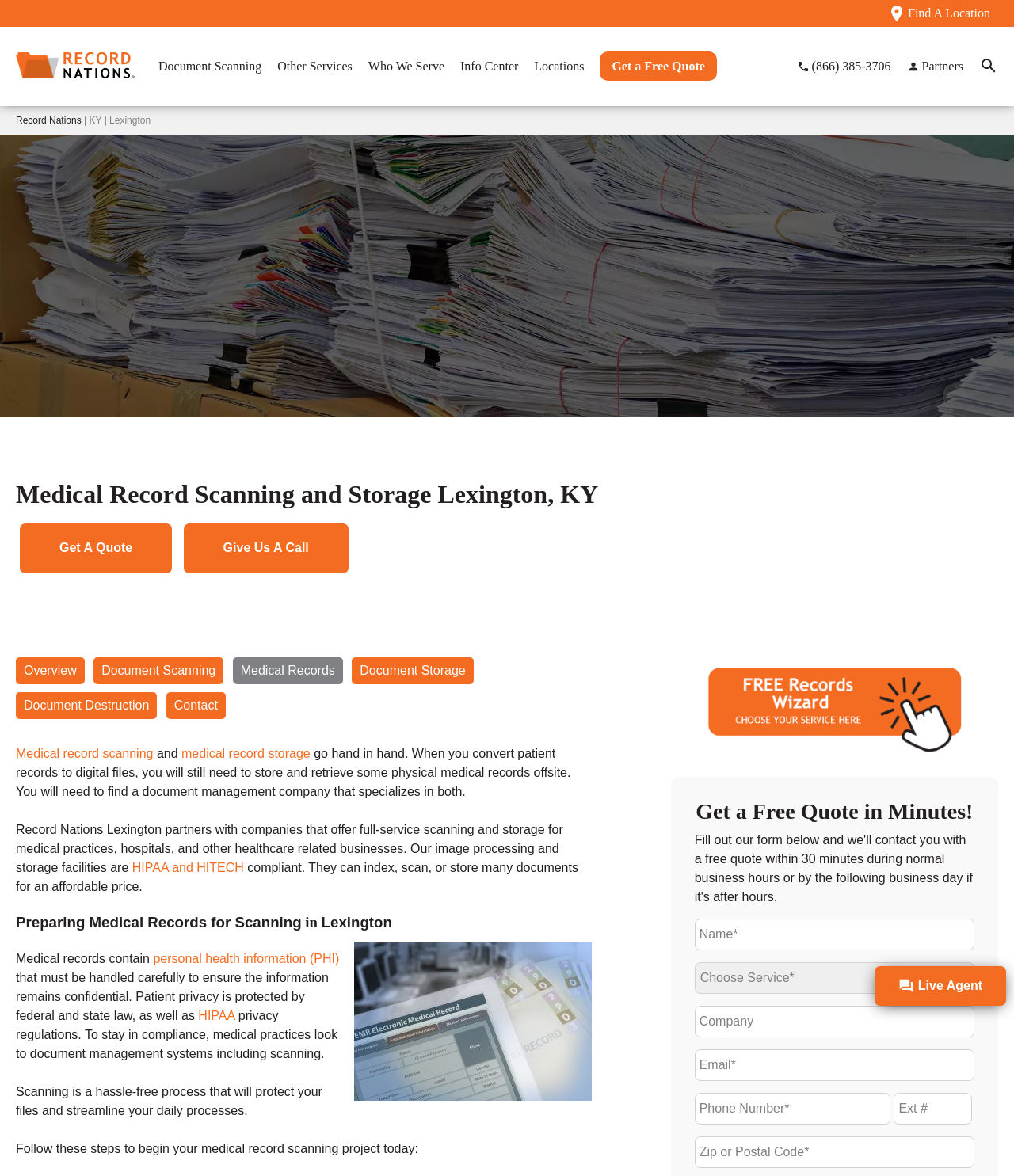Identify the bounding box coordinates for the UI element described as follows: Get A Quote. Use the format (top-left x, top-left y, bottom-right x, bottom-right y) and ensure all values are floating point numbers between 0 and 1.

[0.02, 0.445, 0.17, 0.487]